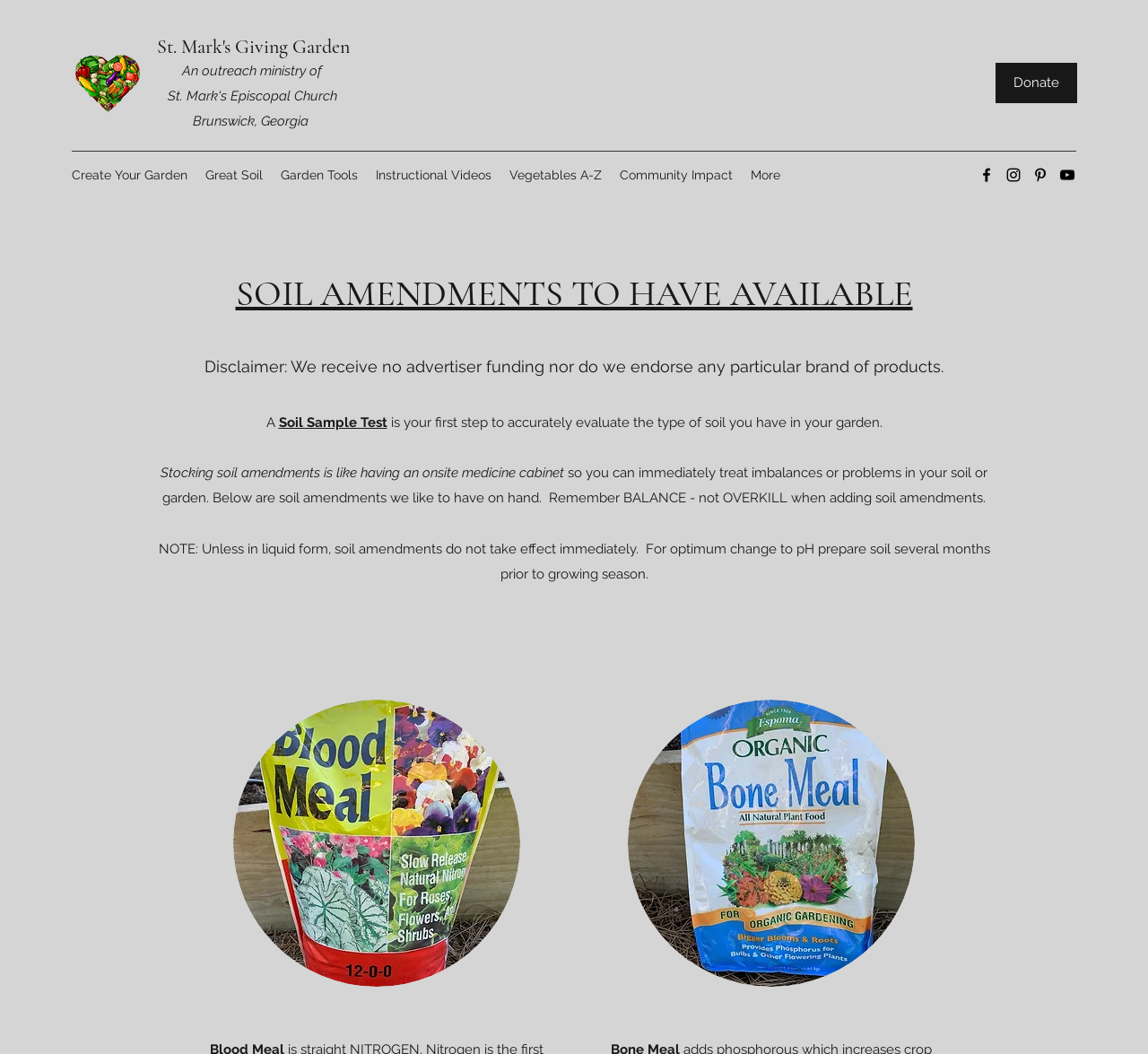Can you specify the bounding box coordinates for the region that should be clicked to fulfill this instruction: "Learn about Great Soil".

[0.171, 0.154, 0.237, 0.179]